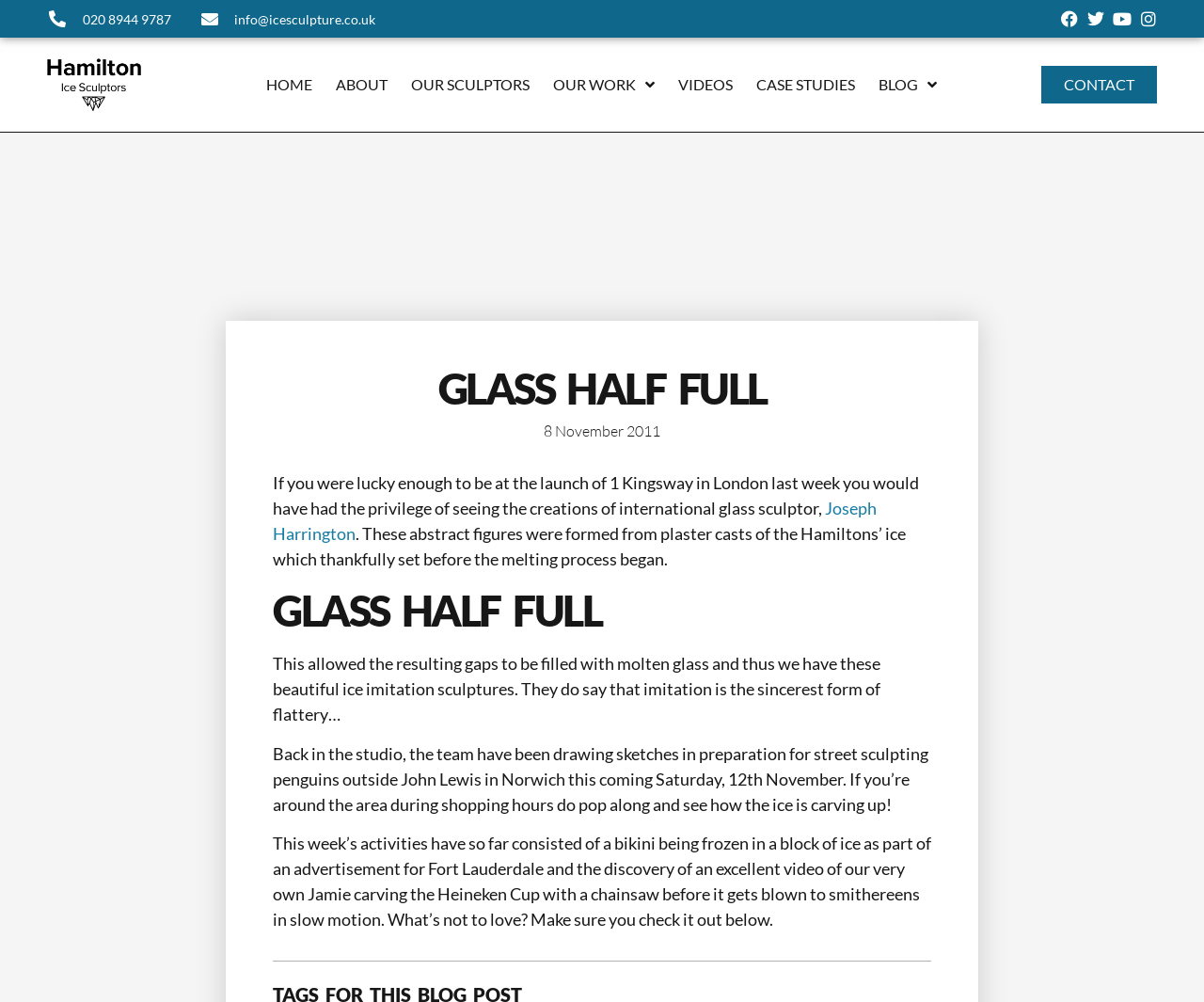Describe the entire webpage, focusing on both content and design.

The webpage is about Hamilton Ice Sculptors, with a focus on their recent project, "Glass Half Full", which was showcased at the launch of 1 Kingsway in London. At the top of the page, there are several links to the company's social media profiles, including Facebook, Twitter, Youtube, and Instagram, aligned horizontally on the right side. Below these links, there is a logo of Hamilton Ice Sculptors, which is an image of a black logo.

The main navigation menu is located below the logo, with links to different sections of the website, including "HOME", "ABOUT", "OUR SCULPTORS", "OUR WORK", "VIDEOS", "CASE STUDIES", "BLOG", and "CONTACT". These links are arranged horizontally and are centered on the page.

The main content of the page is divided into two sections. The first section has a heading "GLASS HALF FULL" and describes the project, where the team created figures from plaster casts filled with ice and molten glass. There is a paragraph of text that explains the process of creating these sculptures.

The second section has another heading "GLASS HALF FULL" and continues to describe the team's activities, including preparing for a street sculpting event in Norwich and working on other projects, such as freezing a bikini in a block of ice for an advertisement. There are several paragraphs of text in this section, with a mention of a video featuring one of the team members carving the Heineken Cup with a chainsaw.

Throughout the page, there are no images other than the logo of Hamilton Ice Sculptors. The overall layout is clean and easy to navigate, with clear headings and concise text.